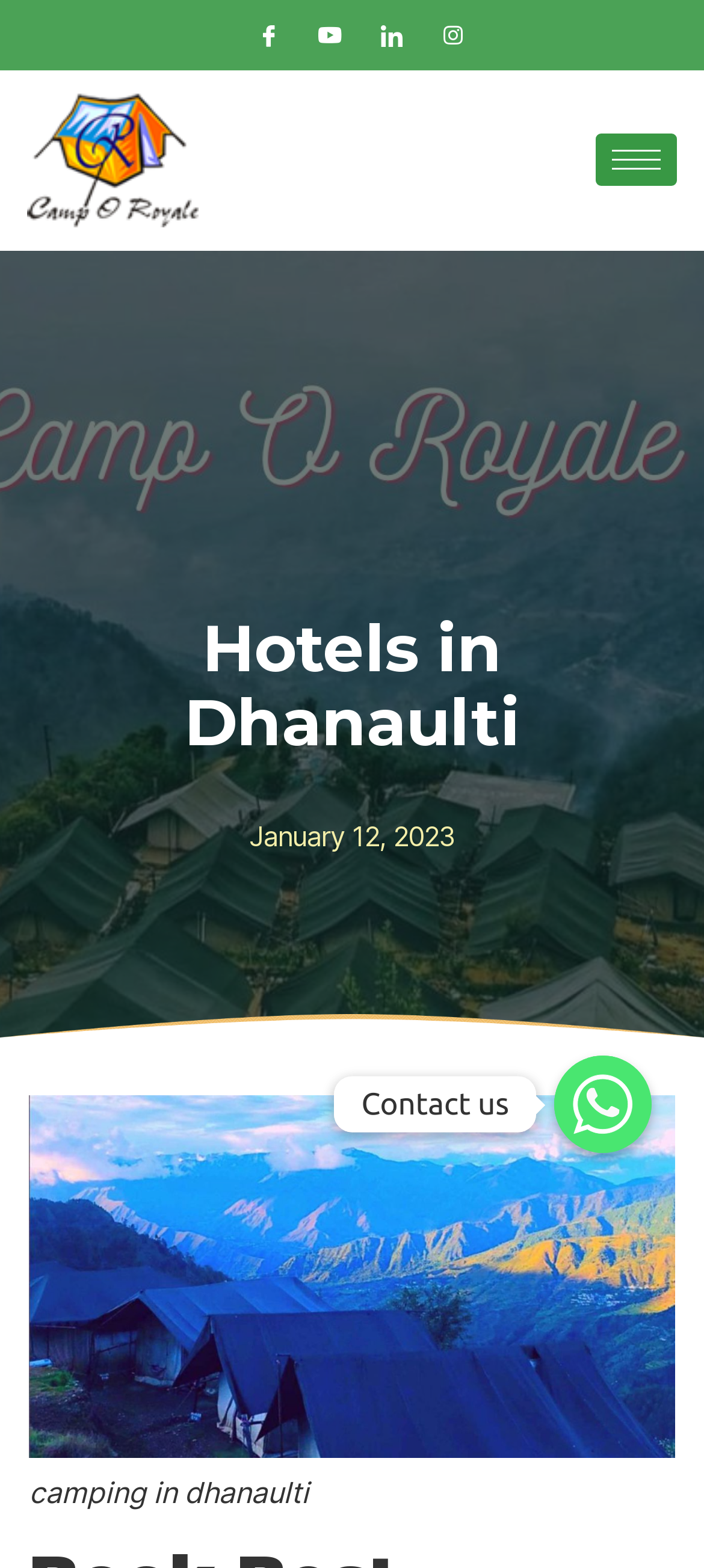What is the theme of the image on the webpage?
Provide a concise answer using a single word or phrase based on the image.

Camping